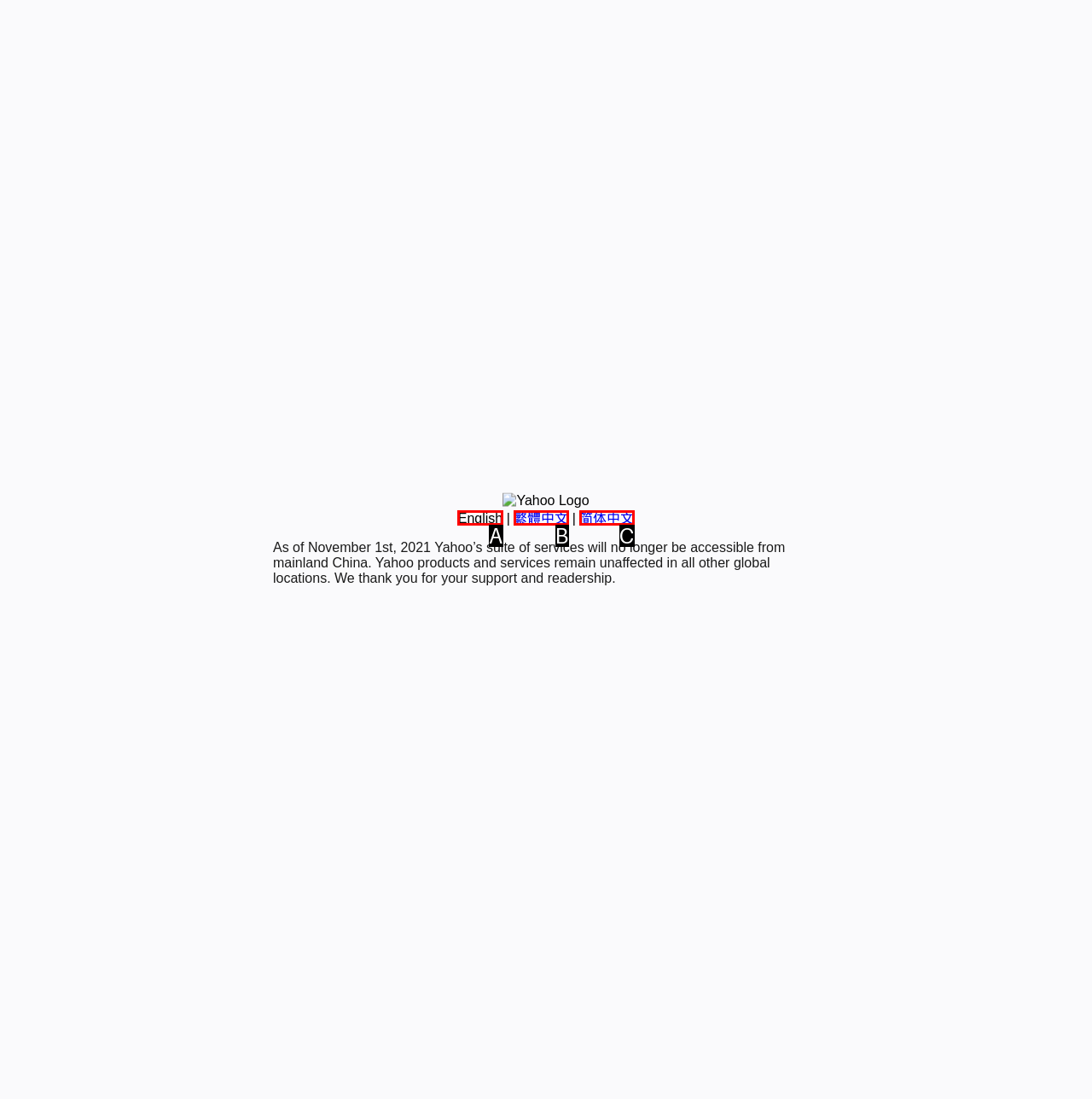Identify the HTML element that matches the description: Yelp icon
Respond with the letter of the correct option.

None